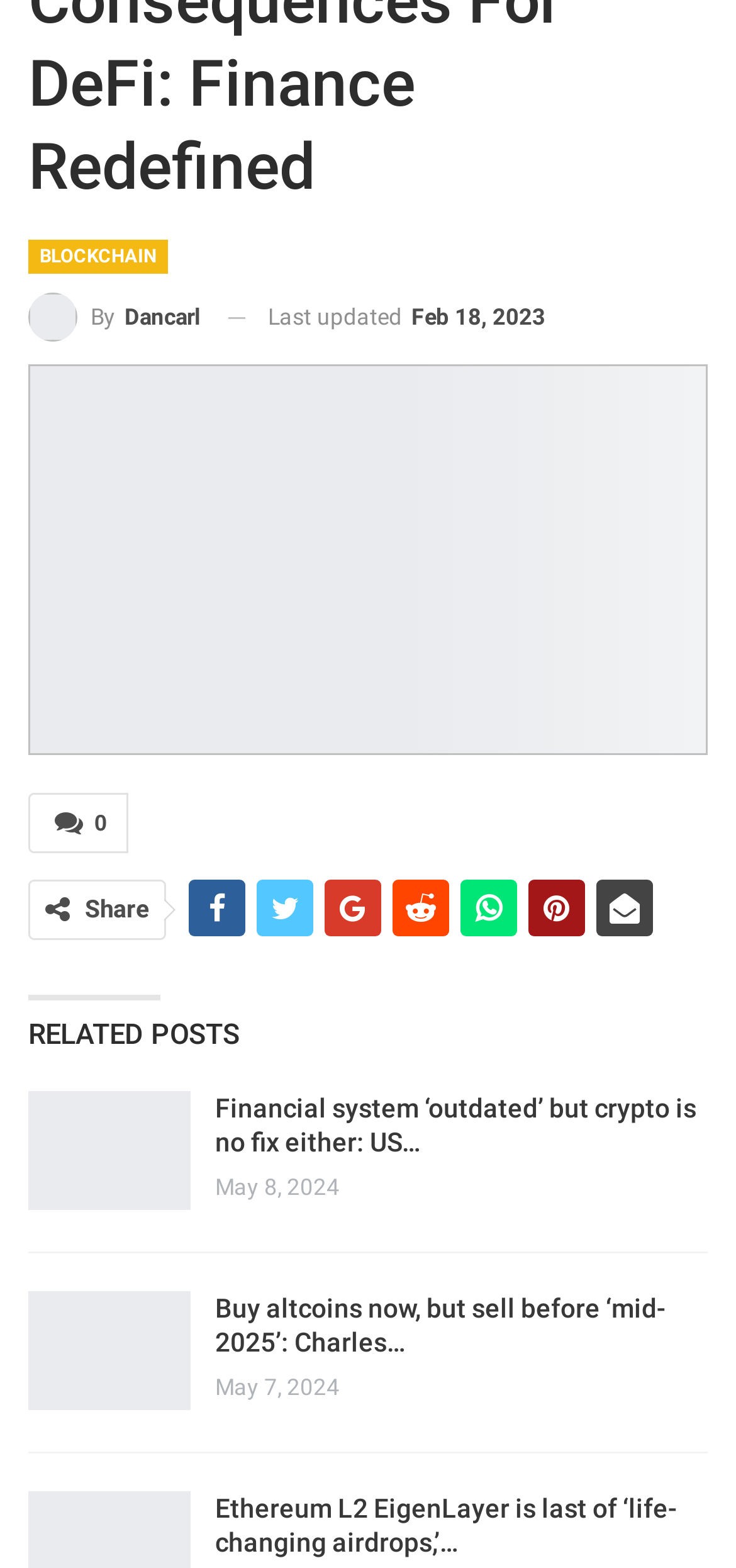Please find the bounding box coordinates of the section that needs to be clicked to achieve this instruction: "Share this page".

[0.115, 0.57, 0.203, 0.588]